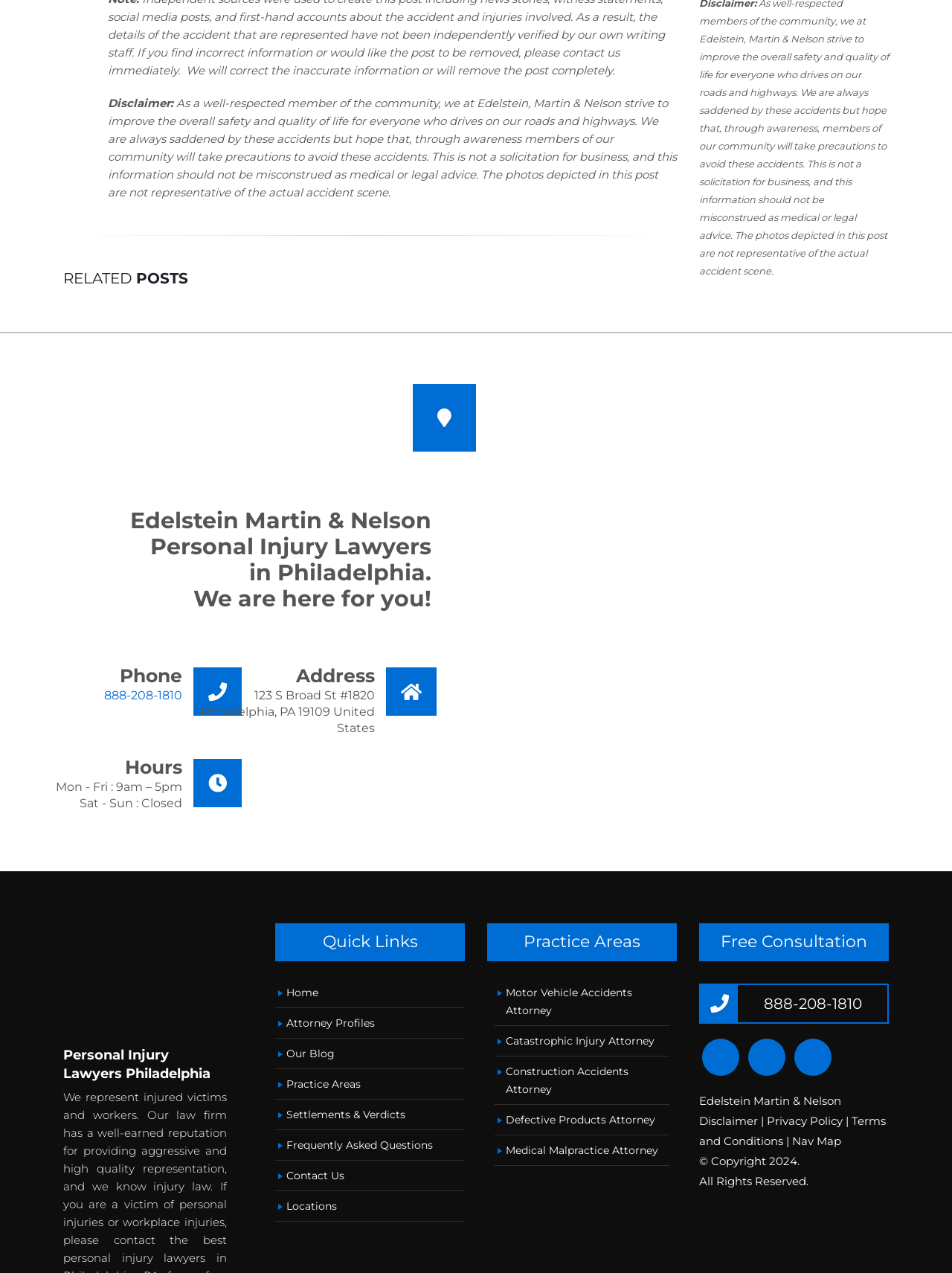Use the information in the screenshot to answer the question comprehensively: What are the practice areas of the law firm?

The practice areas of the law firm can be found in the 'Practice Areas' section, where it lists several areas including 'Motor Vehicle Accidents Attorney', 'Catastrophic Injury Attorney', 'Construction Accidents Attorney', and more.